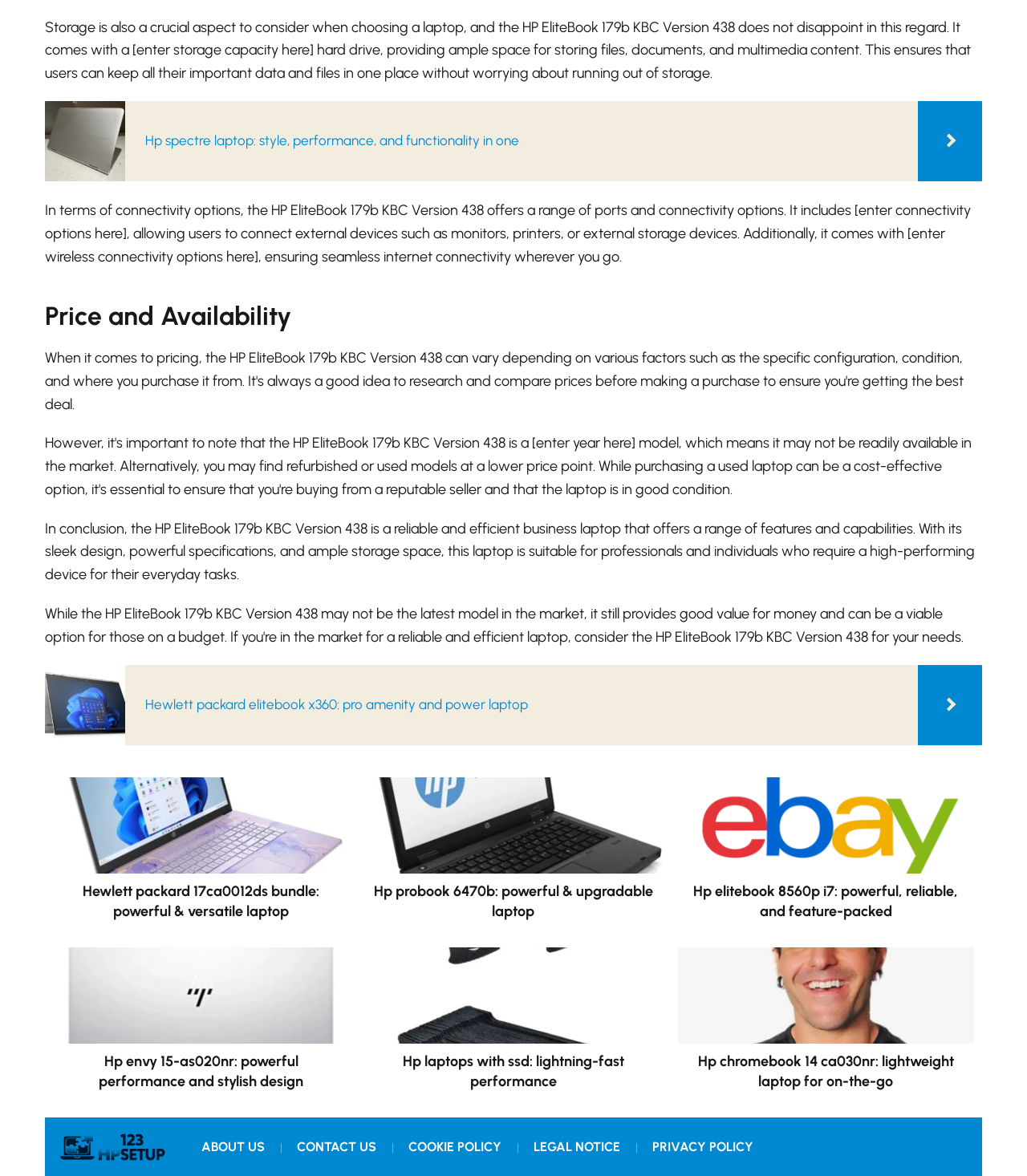Please identify the bounding box coordinates for the region that you need to click to follow this instruction: "Visit the page about Hewlett Packard 17ca0012ds bundle".

[0.052, 0.661, 0.34, 0.784]